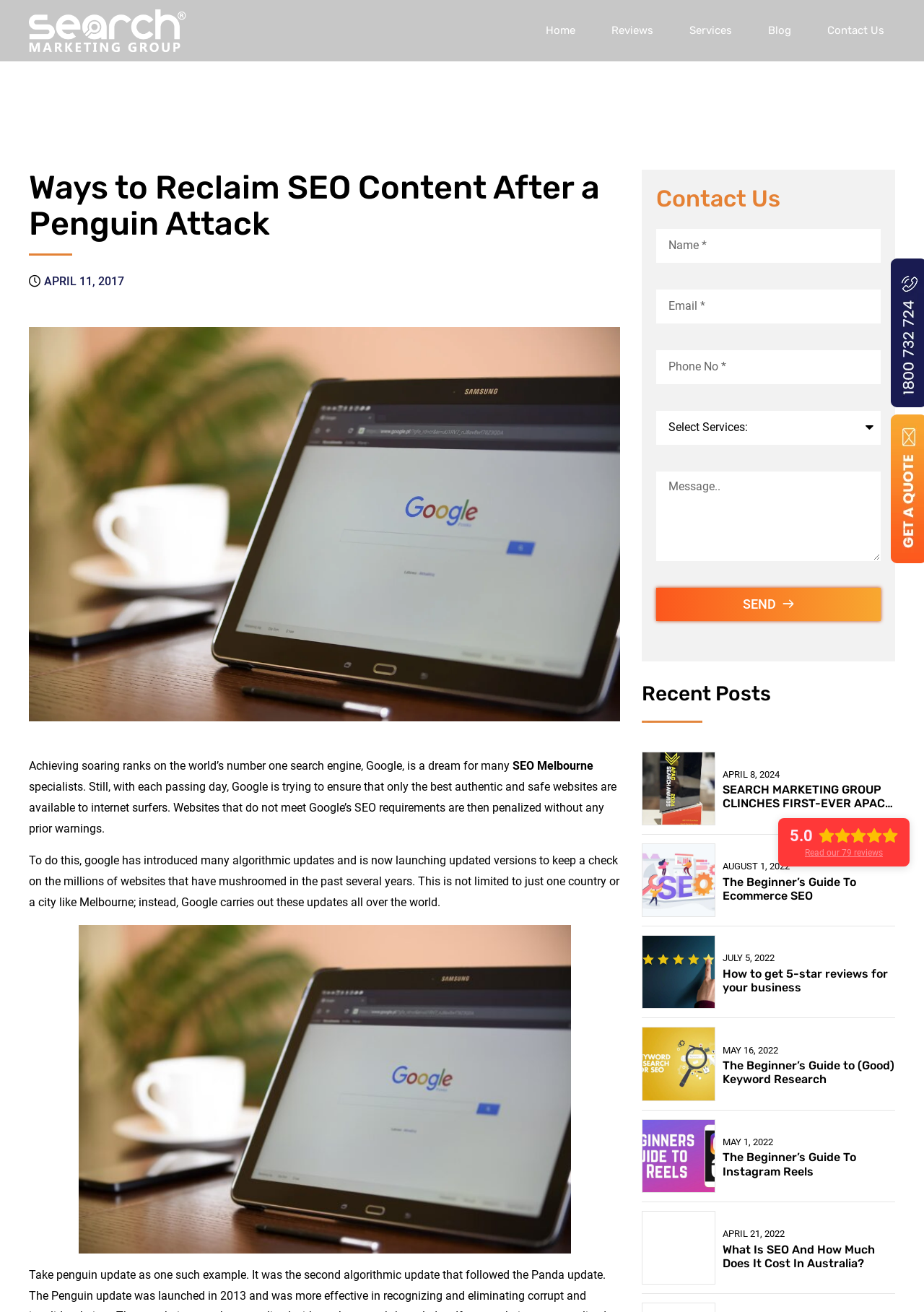Identify the bounding box coordinates of the specific part of the webpage to click to complete this instruction: "Click on the 'Home' link".

[0.579, 0.0, 0.634, 0.047]